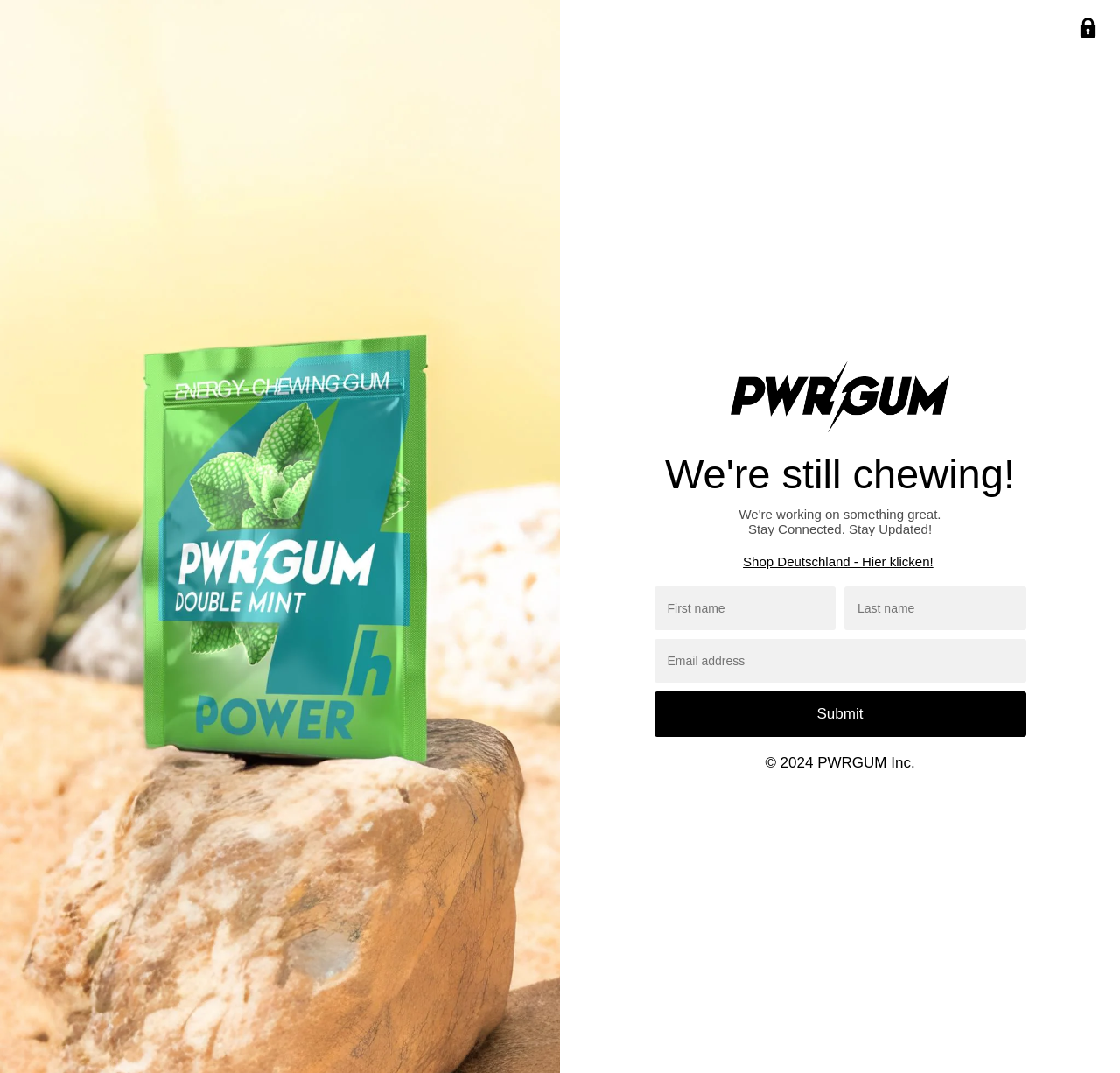Identify the bounding box coordinates for the UI element that matches this description: "Shop Deutschland - Hier klicken!".

[0.663, 0.516, 0.833, 0.53]